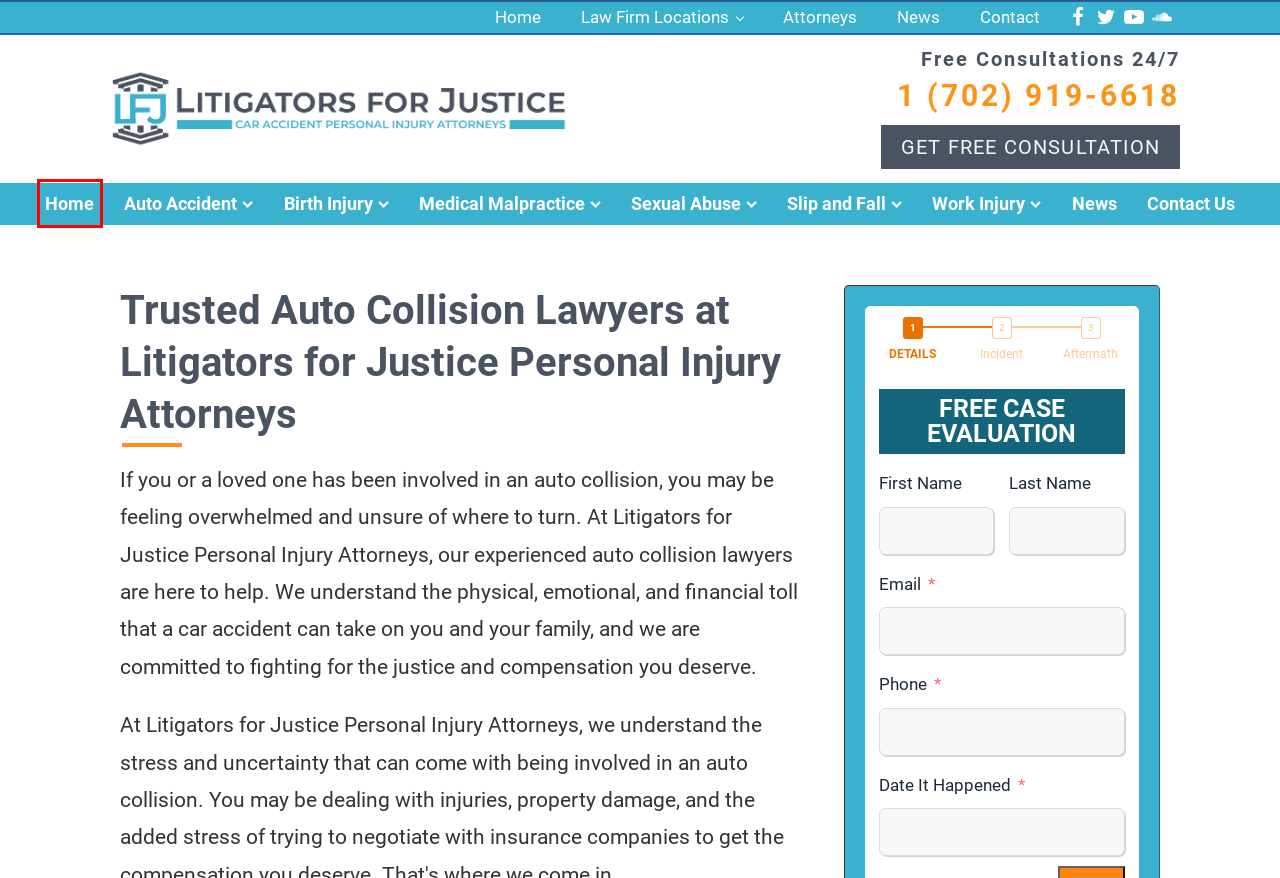You are provided with a screenshot of a webpage where a red rectangle bounding box surrounds an element. Choose the description that best matches the new webpage after clicking the element in the red bounding box. Here are the choices:
A. Medical Malpractice Lawyer | Litigators for Justice Personal Injury Attorneys
B. Auto Accident Lawyer | Litigators for Justice Personal Injury Attorneys
C. Sexual Abuse Lawyer | Litigators for Justice Personal Injury Attorneys
D. Litigators for Justice Personal Injury Attorneys - Justice. Advocacy. Results.
E. Birth Injury Lawyer | Litigators for Justice Personal Injury Attorneys
F. Contact Us | Litigators for Justice Personal Injury Attorneys
G. Slip and Fall Lawyer | Litigators for Justice Personal Injury Attorneys
H. About the Firm | Litigators for Justice Personal Injury Attorneys

D